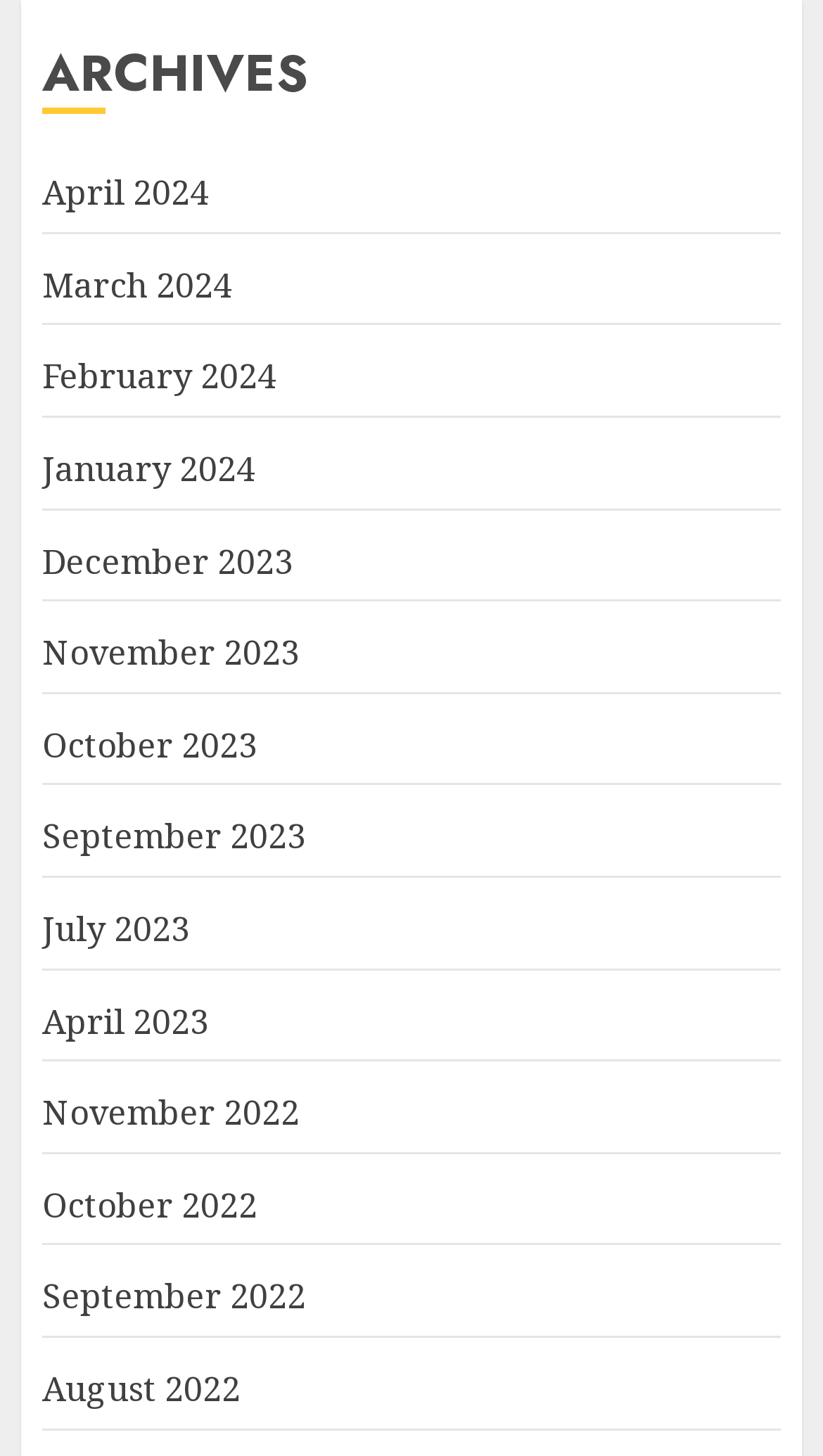Indicate the bounding box coordinates of the clickable region to achieve the following instruction: "go to March 2024 page."

[0.051, 0.179, 0.282, 0.213]